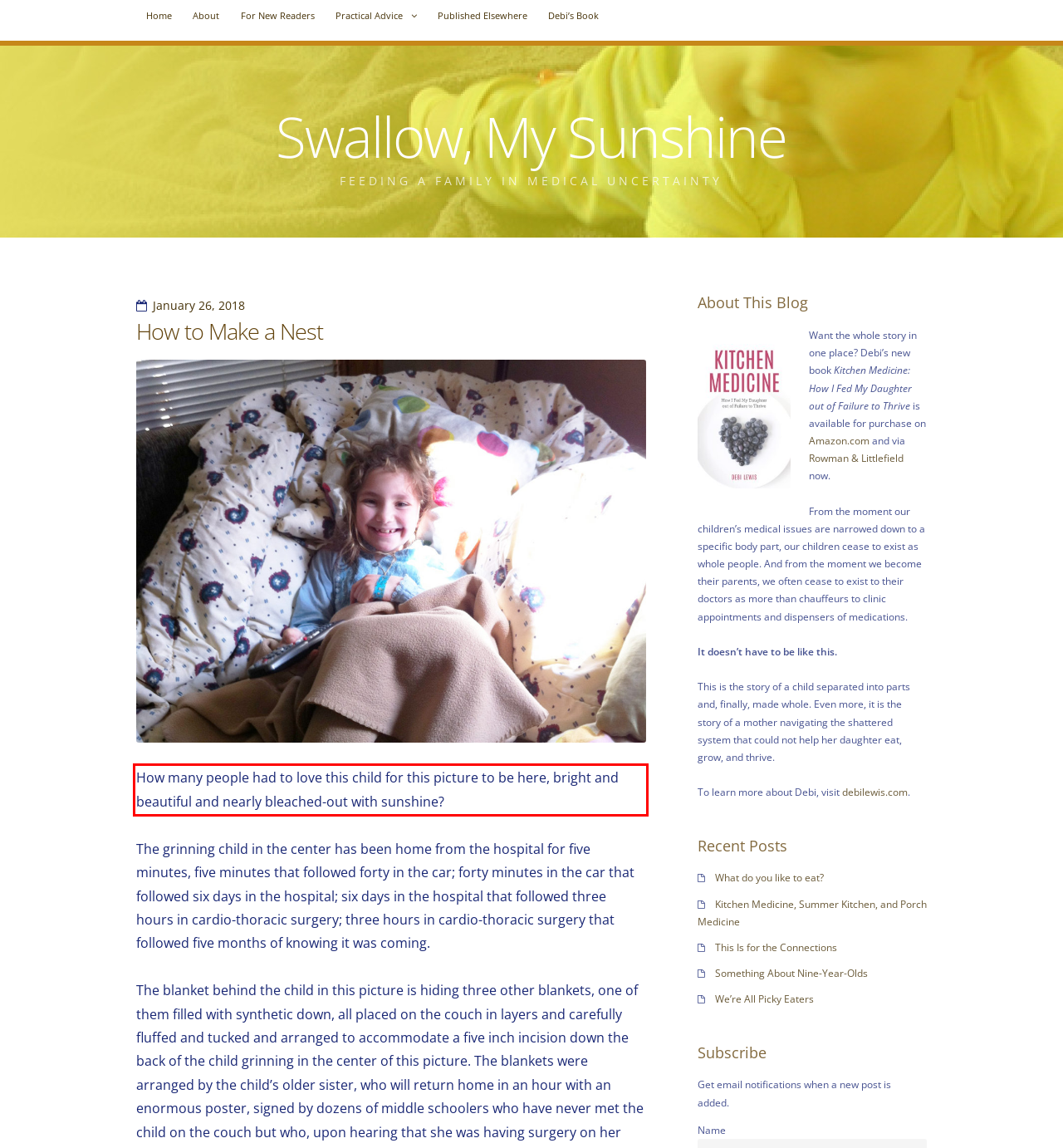You have a screenshot of a webpage with a red bounding box. Use OCR to generate the text contained within this red rectangle.

How many people had to love this child for this picture to be here, bright and beautiful and nearly bleached-out with sunshine?